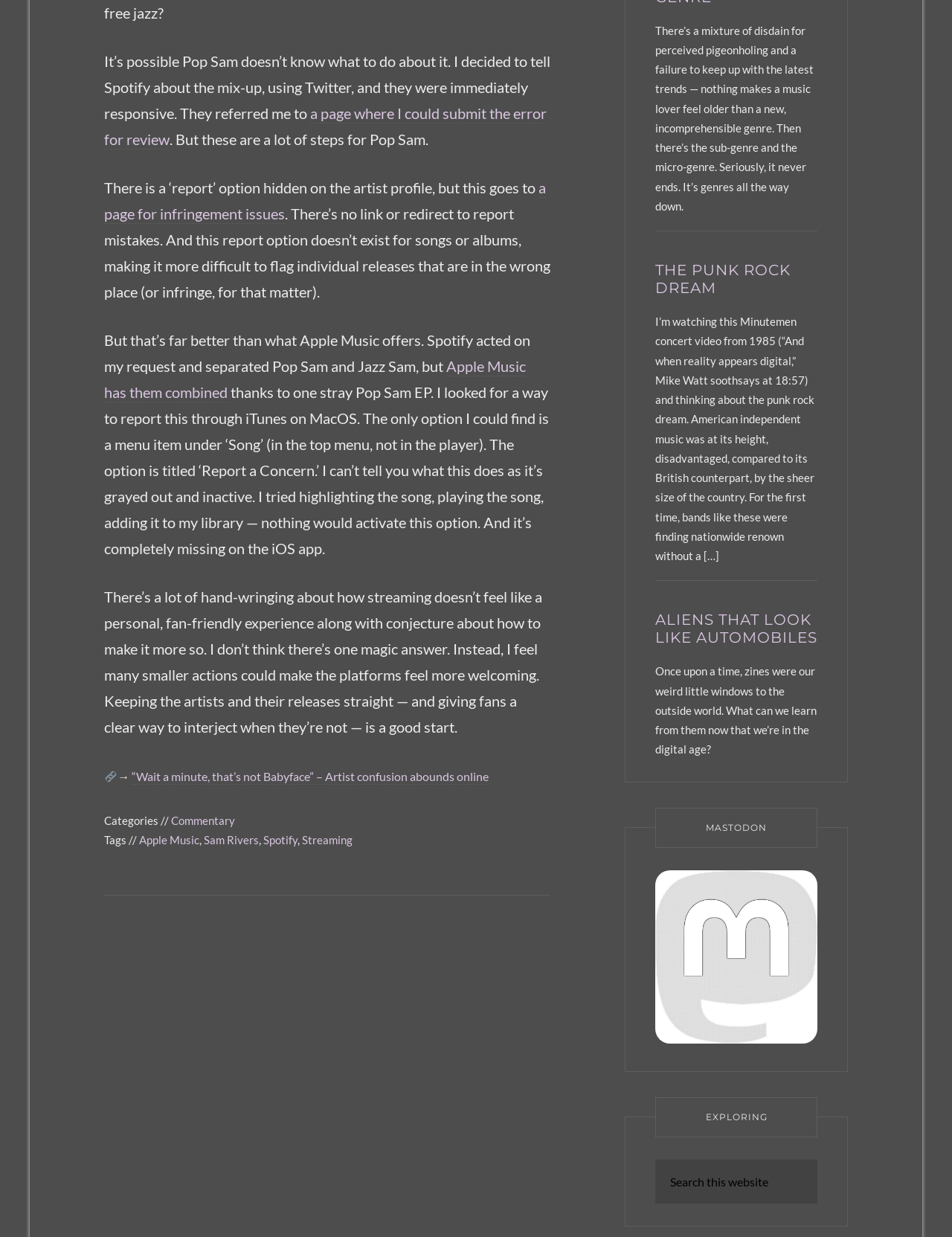Could you locate the bounding box coordinates for the section that should be clicked to accomplish this task: "go to the page for infringement issues".

[0.109, 0.144, 0.573, 0.181]